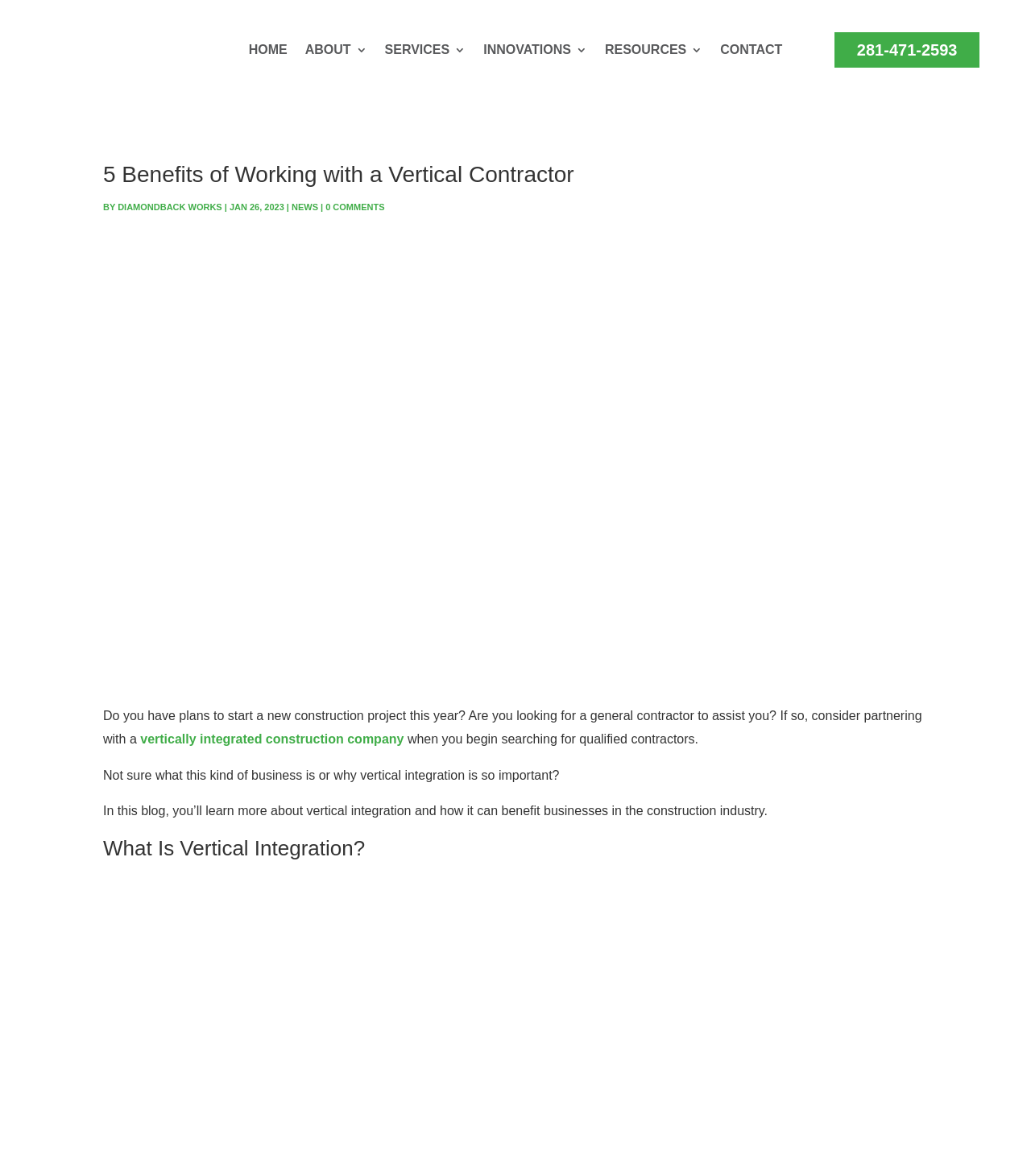Please specify the bounding box coordinates of the area that should be clicked to accomplish the following instruction: "Click the vertically integrated construction company link". The coordinates should consist of four float numbers between 0 and 1, i.e., [left, top, right, bottom].

[0.136, 0.623, 0.392, 0.634]